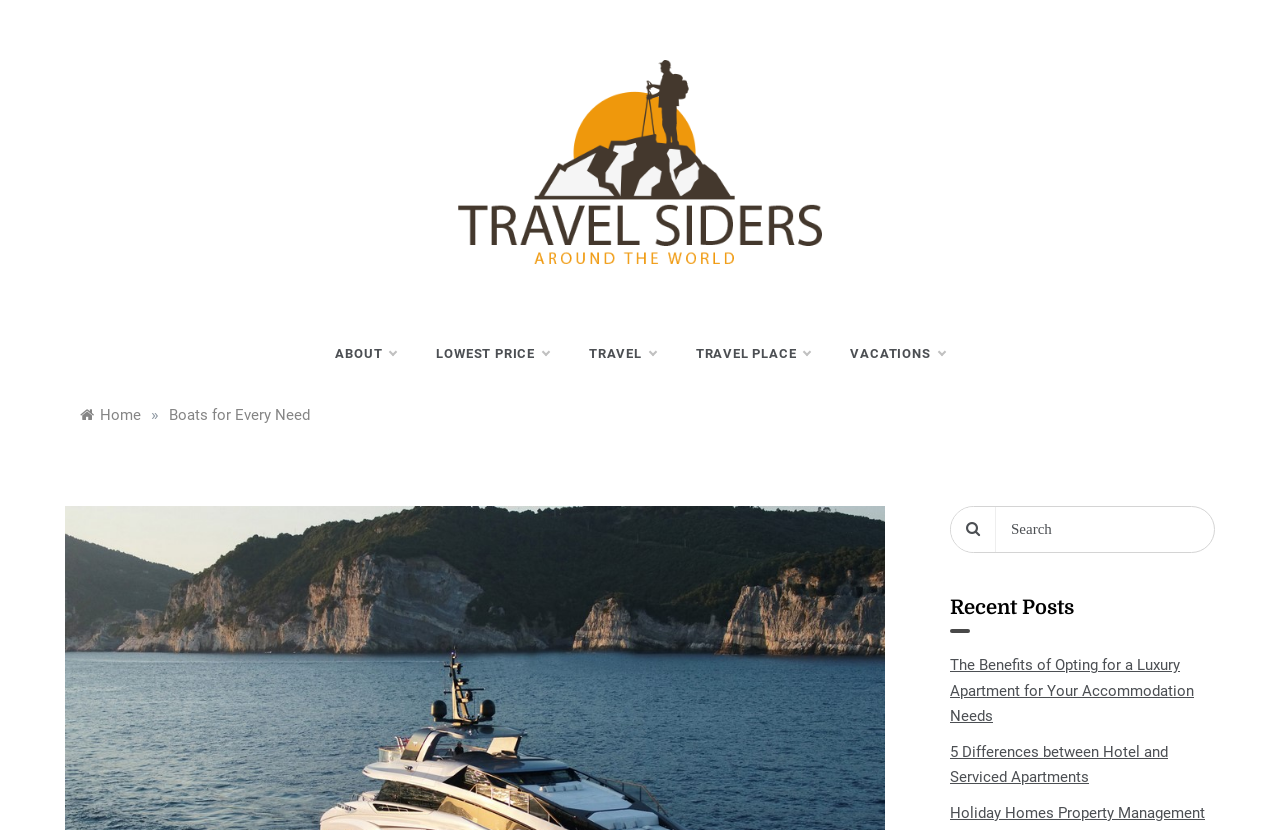Describe the entire webpage, focusing on both content and design.

The webpage is about Travel Siders, a platform that offers boats for every need. At the top left, there is a logo of Travel Siders, which is an image with a link to the website's homepage. Next to the logo, there is a heading that reads "Travel Siders". Below the logo, there is a tagline "Around The World".

The top navigation menu consists of five links: "ABOUT", "LOWEST PRICE", "TRAVEL", "TRAVEL PLACE", and "VACATIONS". These links are positioned horizontally, with "ABOUT" on the left and "VACATIONS" on the right.

Below the navigation menu, there is a breadcrumbs navigation section that shows the current page's location. It starts with a "Home" link, followed by a "»" symbol, and then a link to "Boats for Every Need".

On the right side of the page, there is a search box with a placeholder text "Search" and a magnifying glass button next to it.

The main content of the page is a section titled "Recent Posts", which lists two articles: "The Benefits of Opting for a Luxury Apartment for Your Accommodation Needs" and "5 Differences between Hotel and Serviced Apartments". These article titles are links to the full articles.